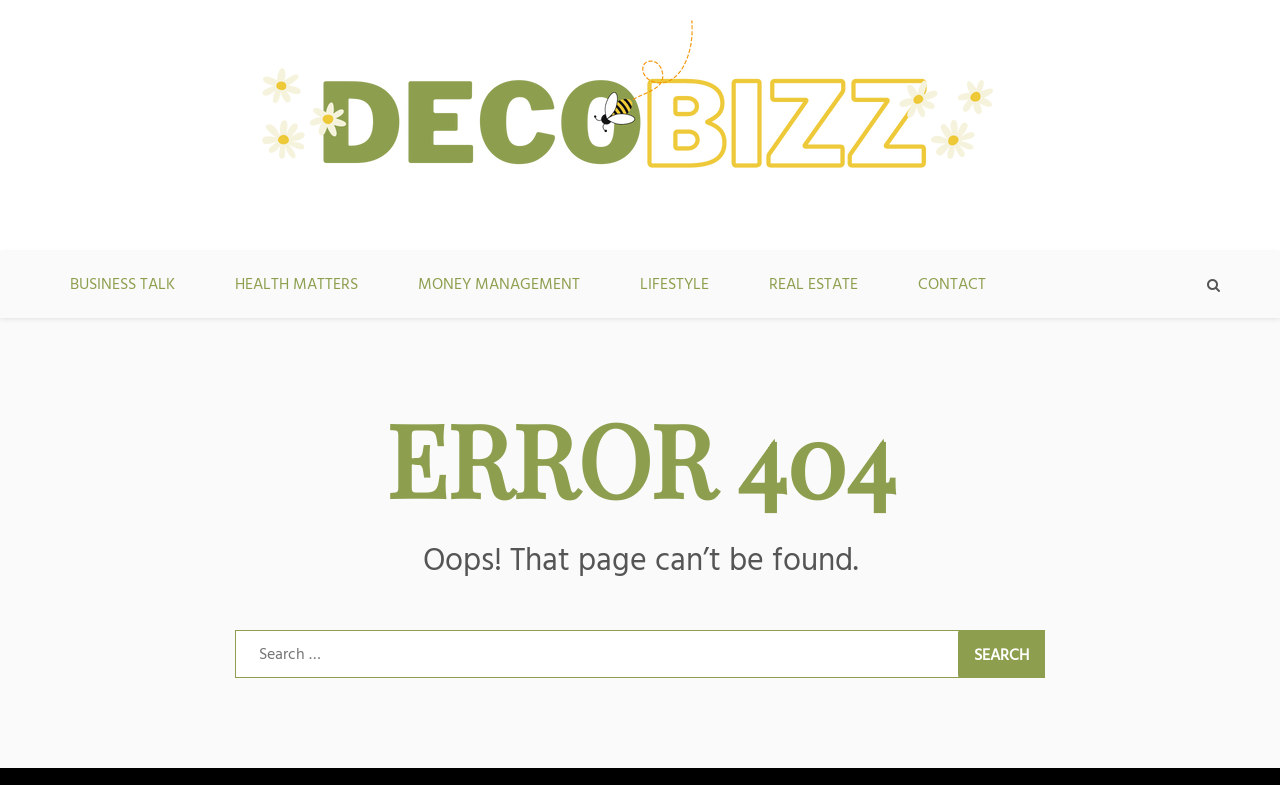What is the error code displayed on the page?
We need a detailed and meticulous answer to the question.

The error code is displayed in the heading 'ERROR 404' which is a child element of the HeaderAsNonLandmark element, indicating that the page cannot be found.